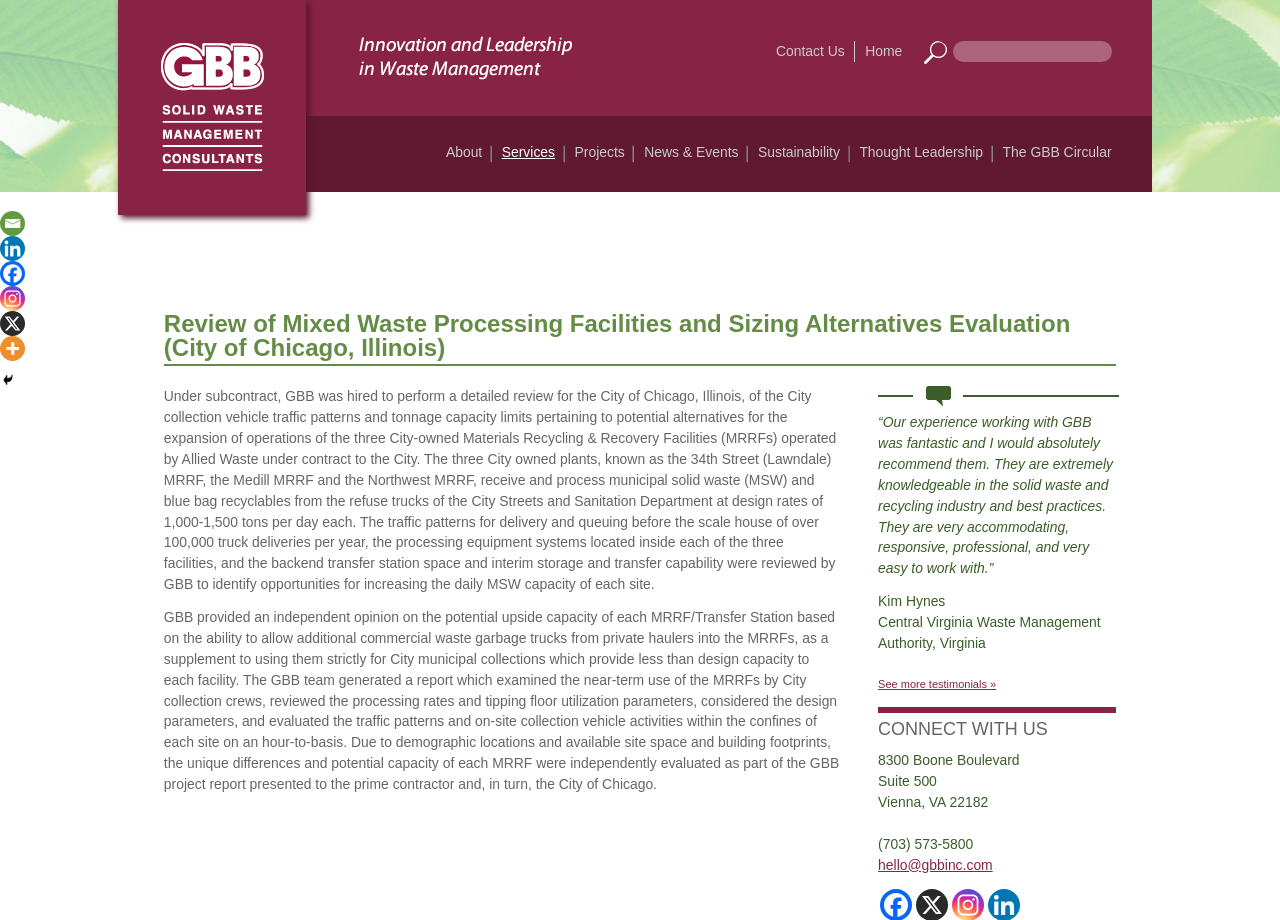Identify the bounding box coordinates for the element that needs to be clicked to fulfill this instruction: "Click the 'Email' link". Provide the coordinates in the format of four float numbers between 0 and 1: [left, top, right, bottom].

[0.0, 0.229, 0.02, 0.257]